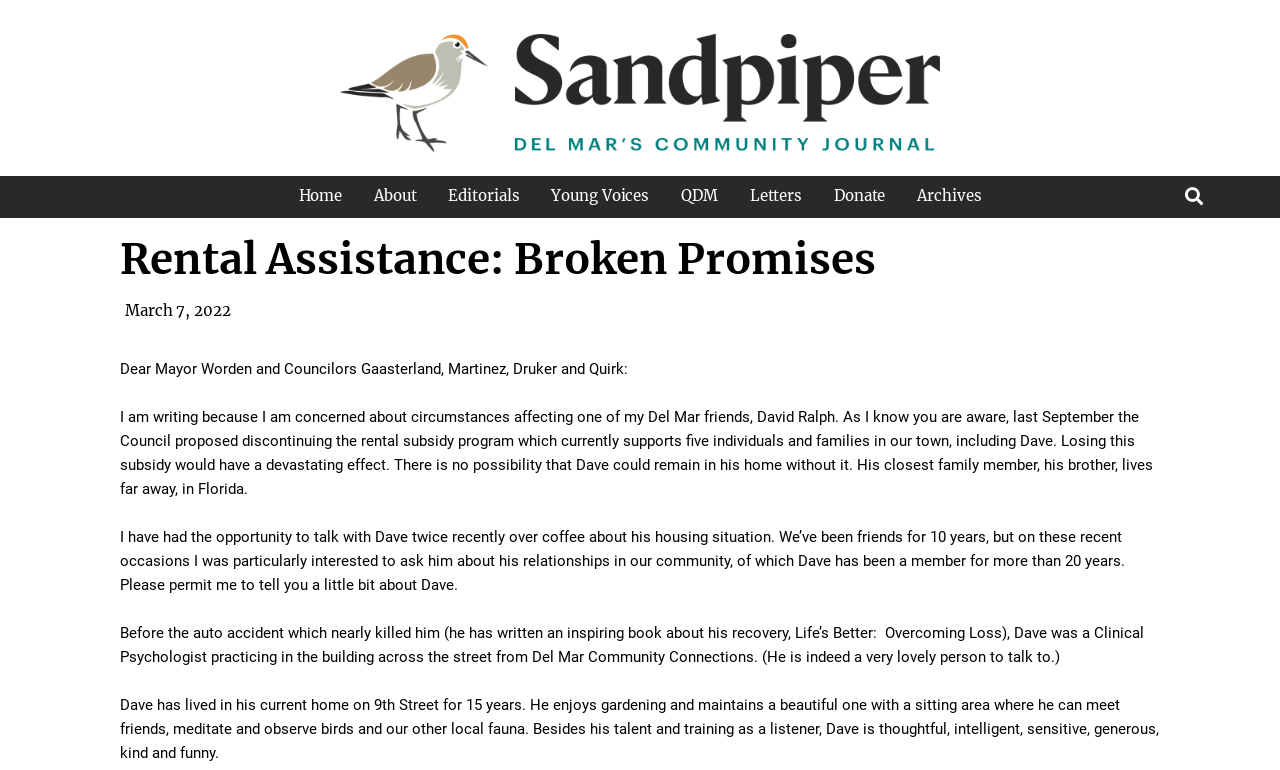What is Dave's profession?
From the screenshot, supply a one-word or short-phrase answer.

Clinical Psychologist